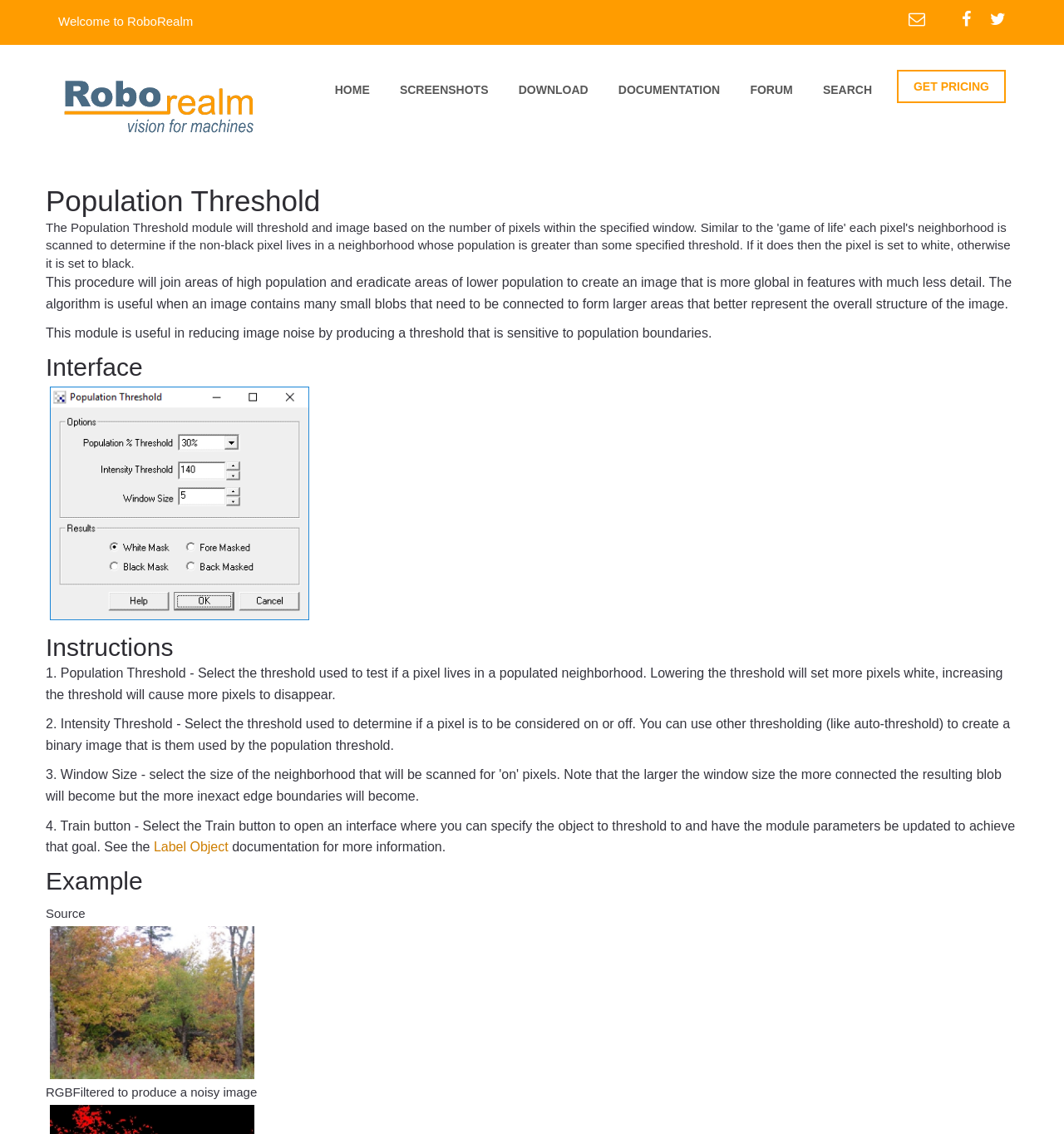What is the purpose of the Intensity Threshold?
Please use the visual content to give a single word or phrase answer.

Determine pixel on/off